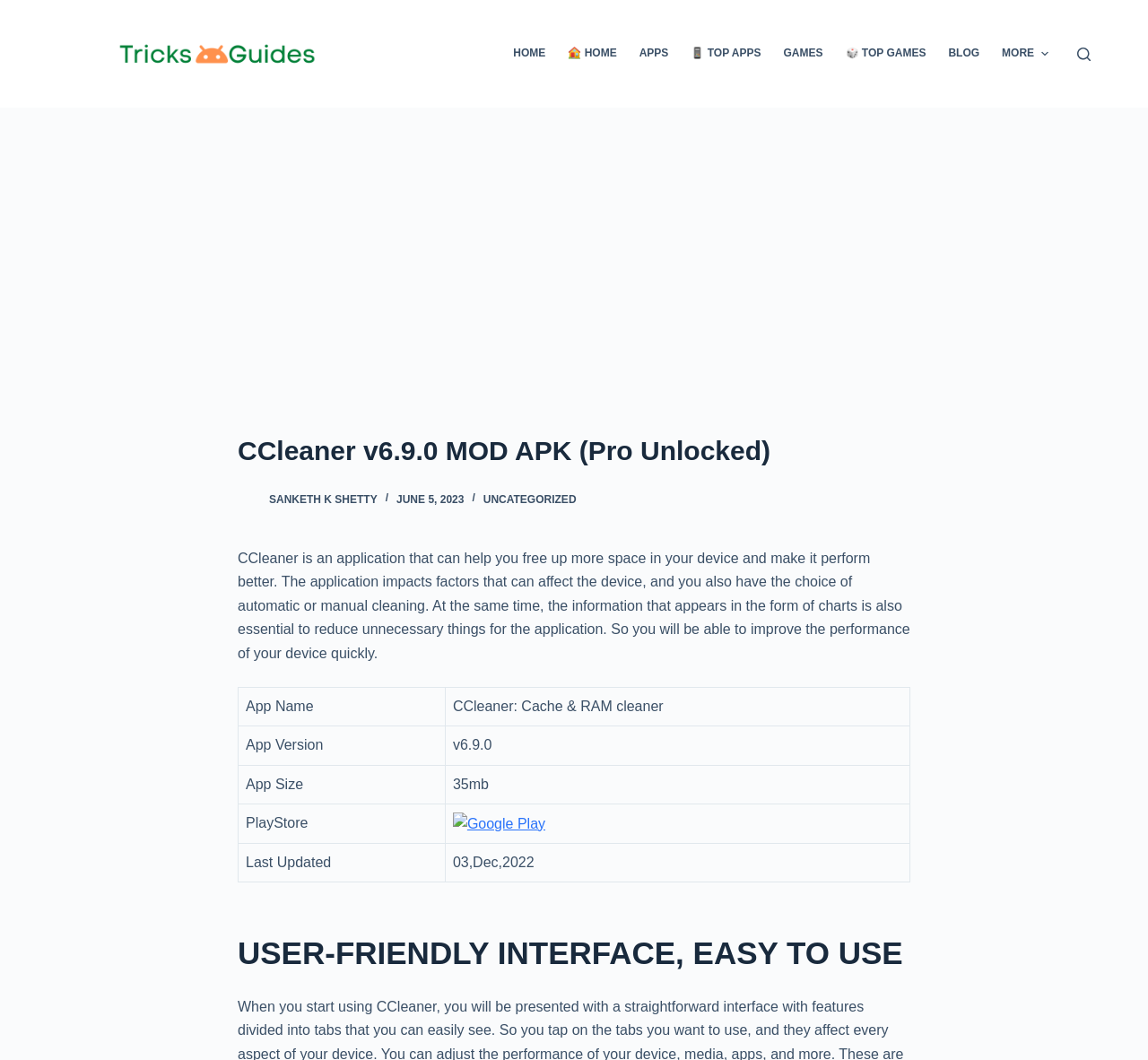Please determine the bounding box of the UI element that matches this description: More. The coordinates should be given as (top-left x, top-left y, bottom-right x, bottom-right y), with all values between 0 and 1.

[0.863, 0.0, 0.923, 0.102]